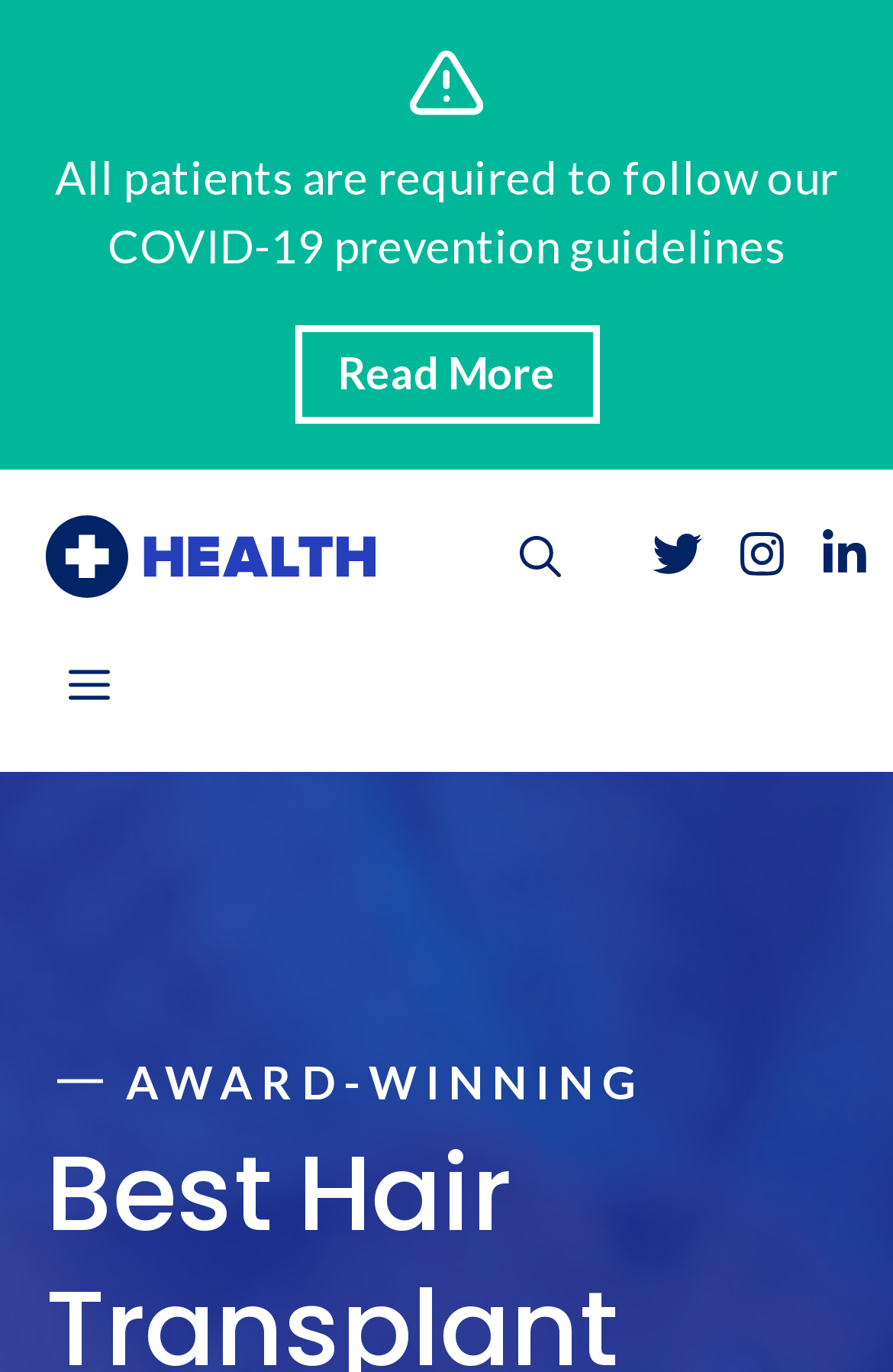Identify the headline of the webpage and generate its text content.

Best Hair Transplant serving South Florida.